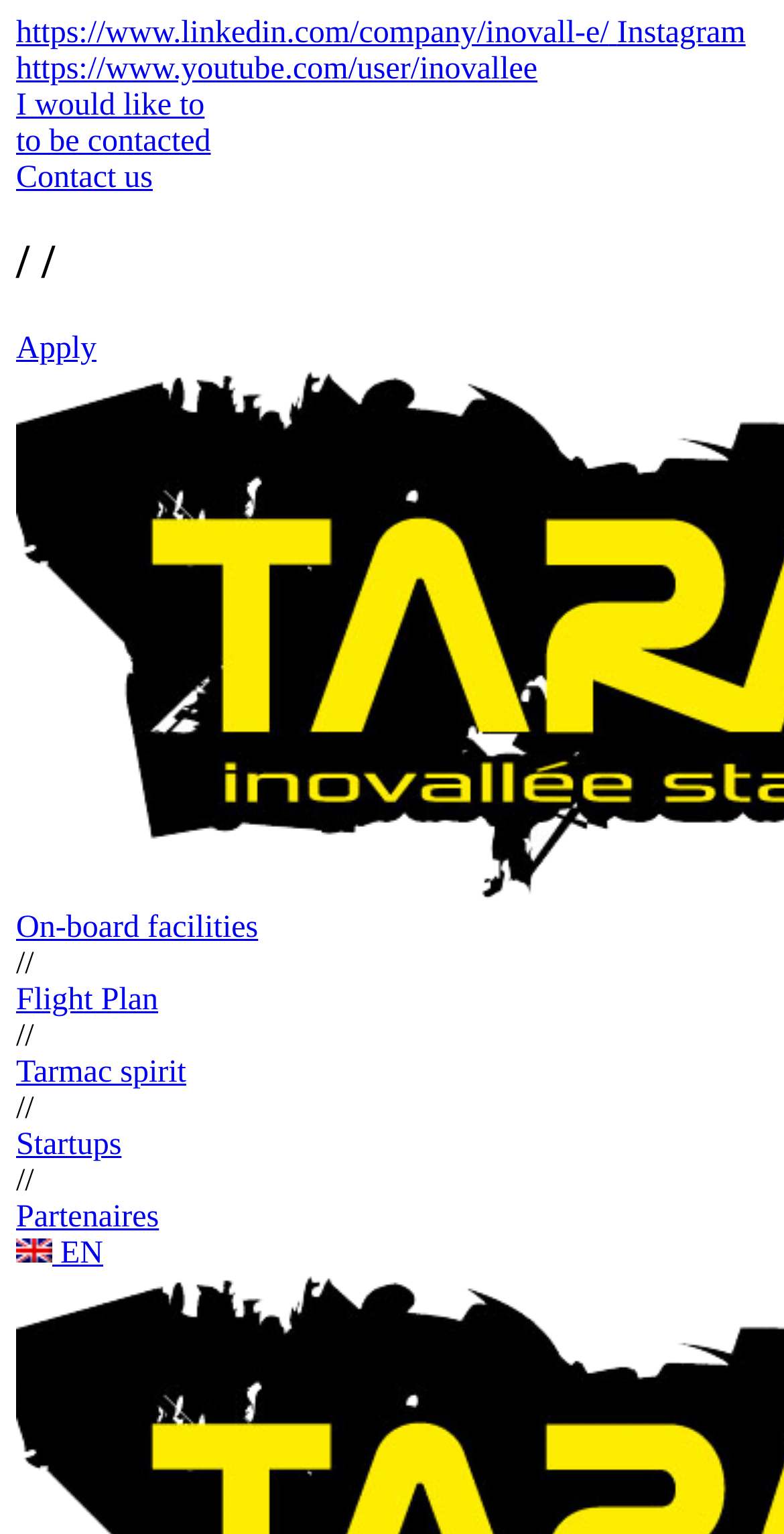Give a short answer to this question using one word or a phrase:
What is the language of the webpage?

English